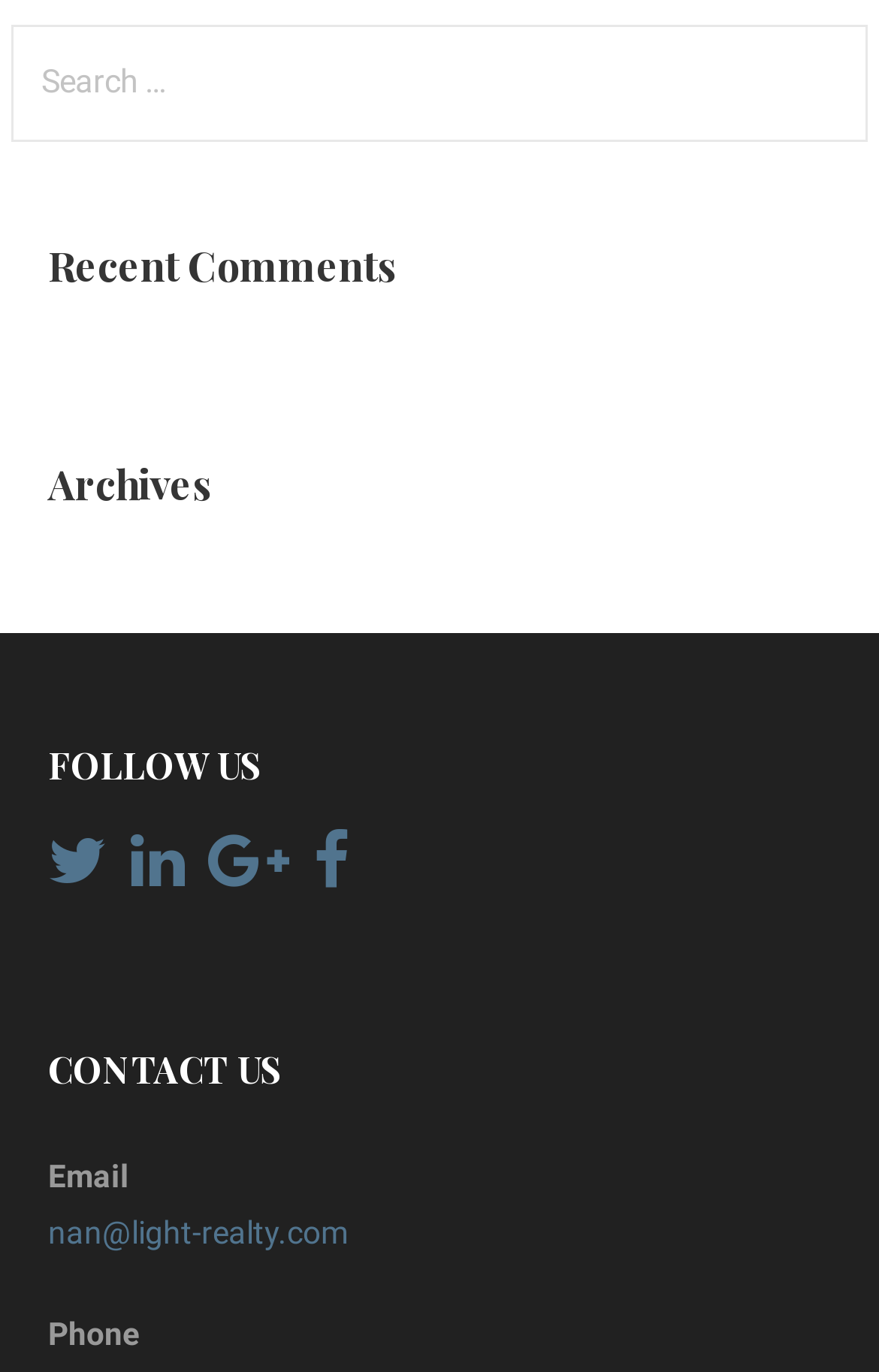Examine the image and give a thorough answer to the following question:
What is the purpose of the search box?

The search box is located at the top of the webpage, and it has a label 'Search for:' next to it. This suggests that the search box is intended for users to search for specific content within the website.